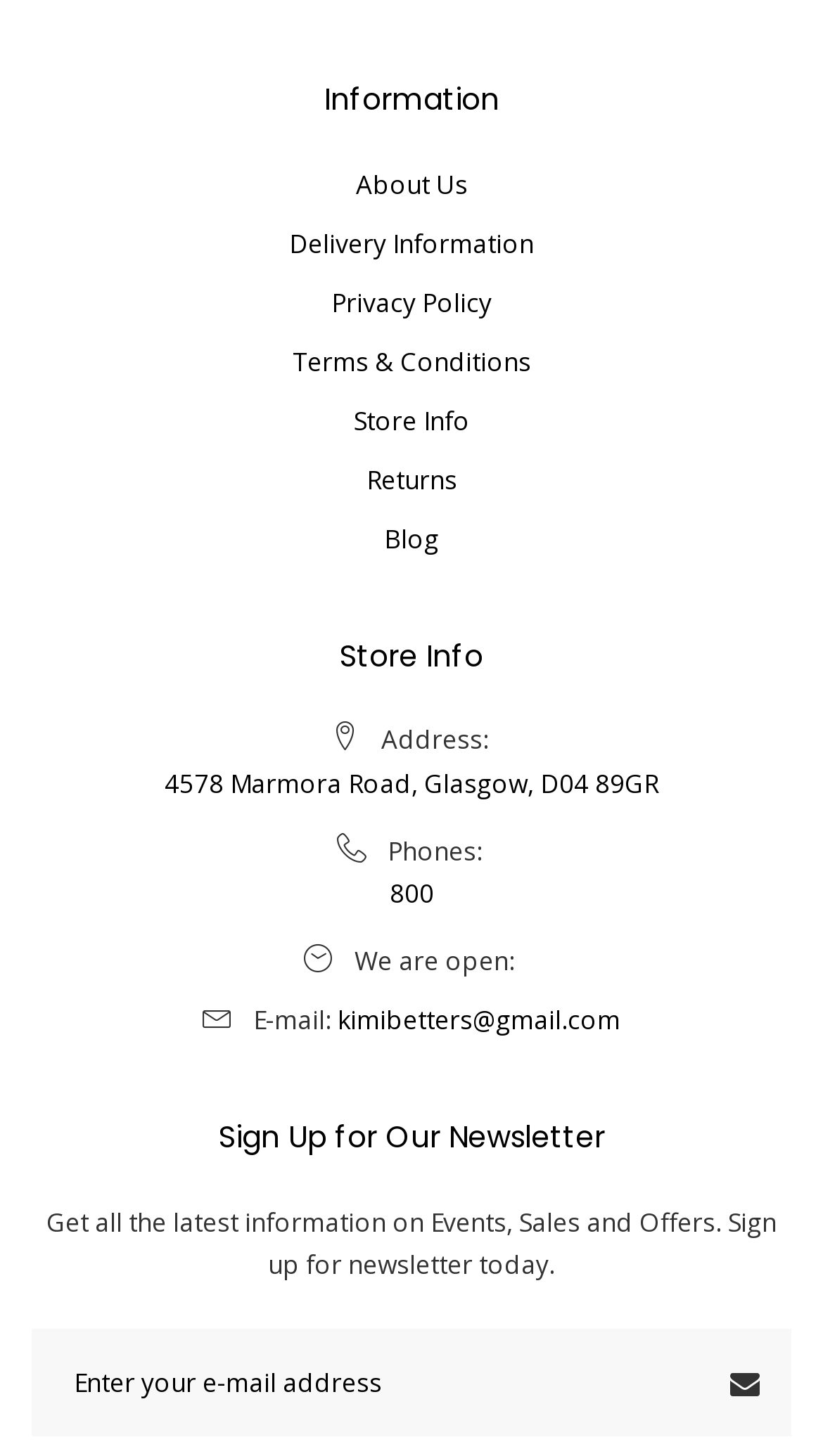Highlight the bounding box coordinates of the element that should be clicked to carry out the following instruction: "Sign up for newsletter". The coordinates must be given as four float numbers ranging from 0 to 1, i.e., [left, top, right, bottom].

[0.874, 0.913, 0.962, 0.988]